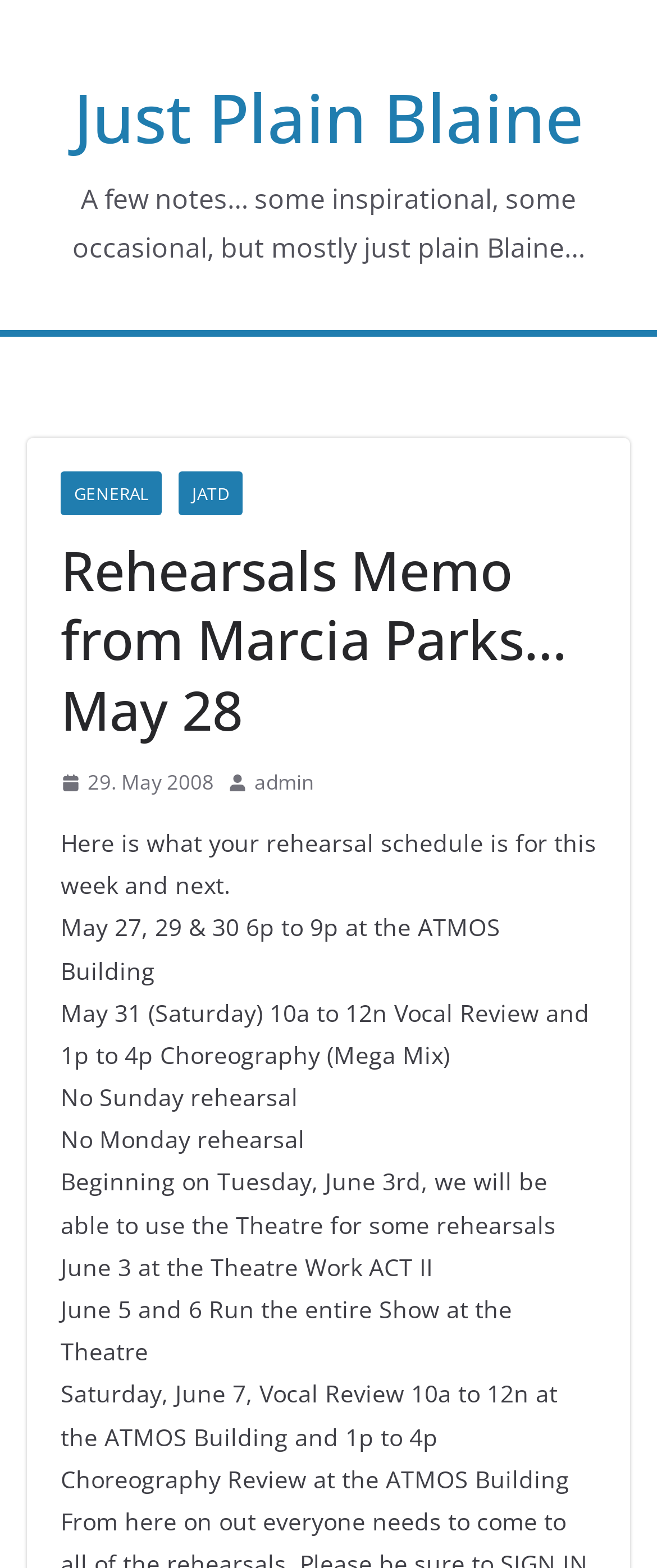What is the location of the rehearsal on June 3?
Answer the question with just one word or phrase using the image.

The Theatre